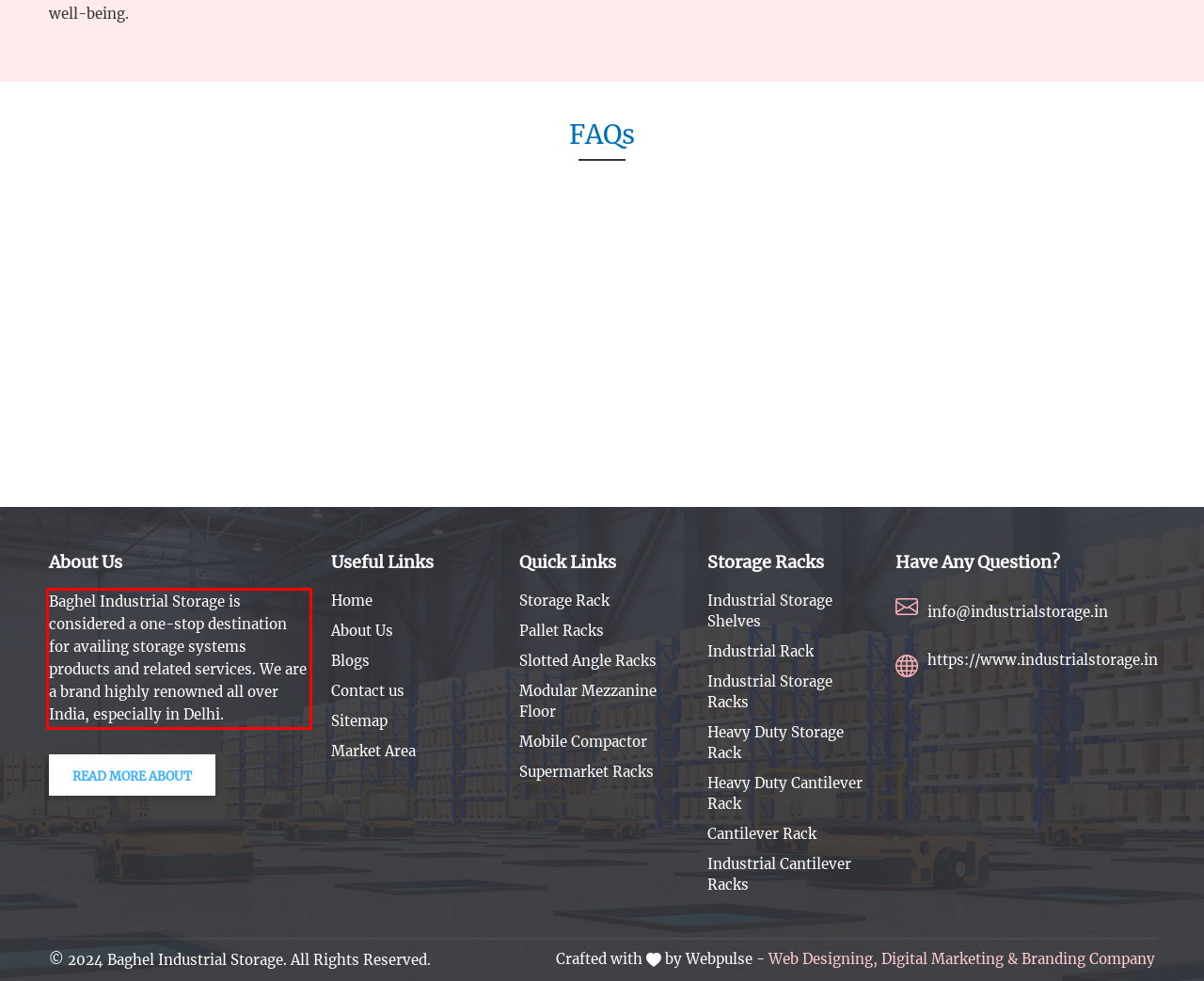Analyze the screenshot of the webpage that features a red bounding box and recognize the text content enclosed within this red bounding box.

Baghel Industrial Storage is considered a one-stop destination for availing storage systems products and related services. We are a brand highly renowned all over India, especially in Delhi.